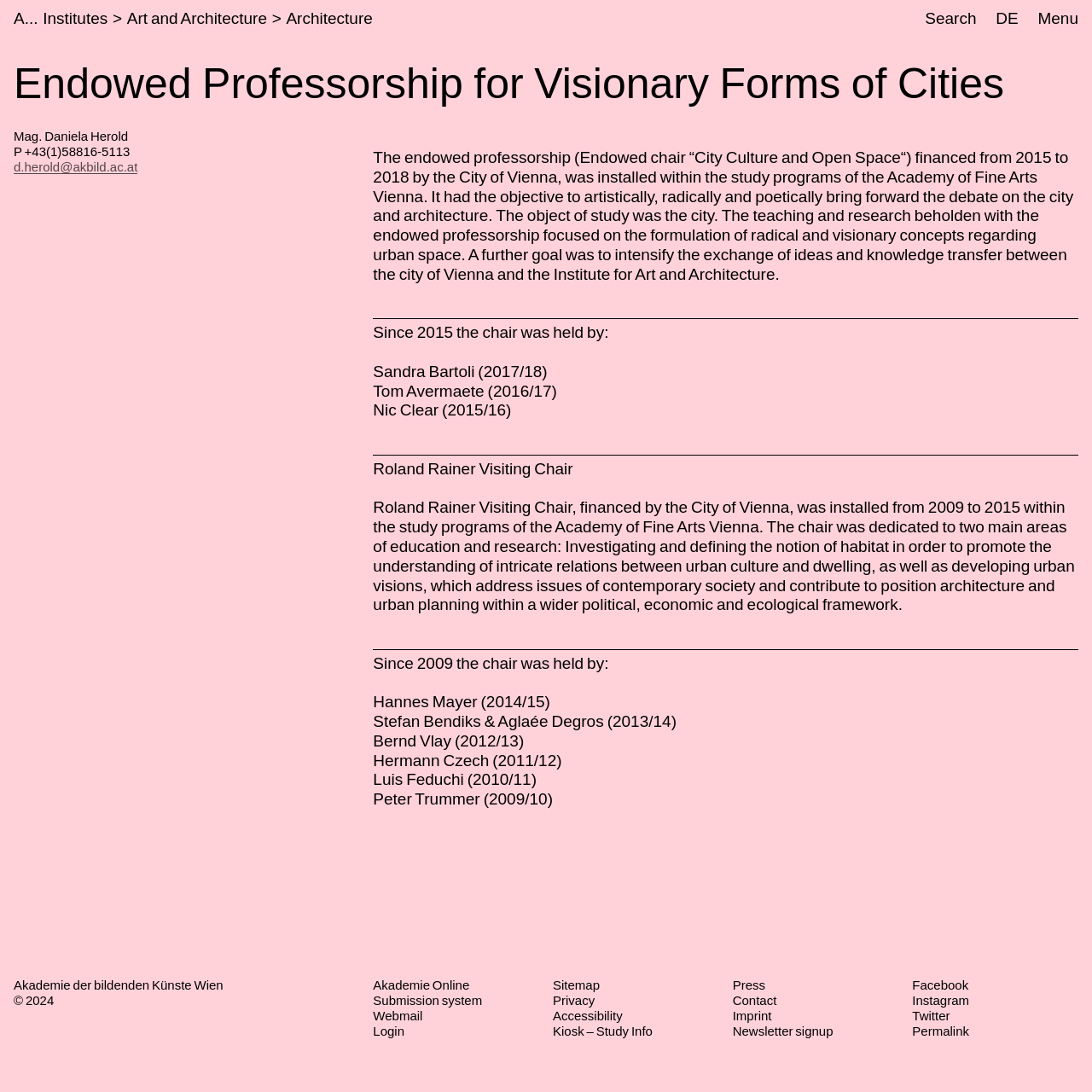Please answer the following question using a single word or phrase: 
What is the contact information of Mag. Daniela Herold?

P +43(1)58816-5113, d.herold@akbild.ac.at